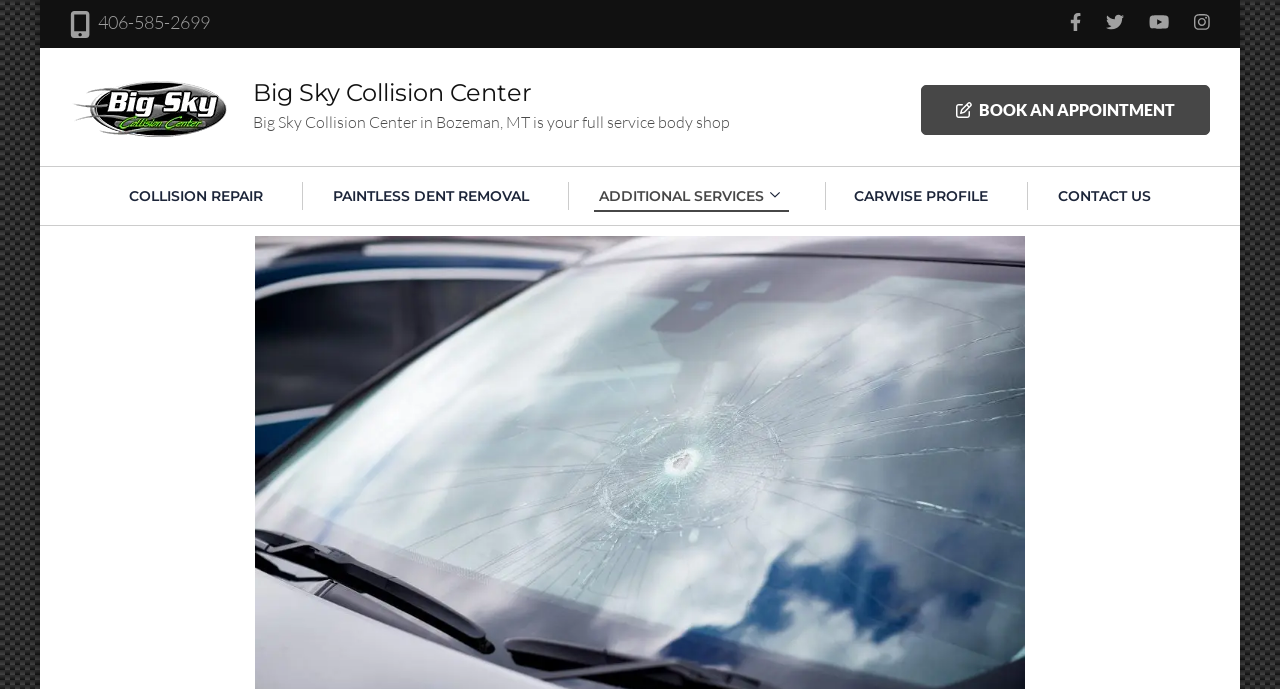Identify the bounding box coordinates of the element that should be clicked to fulfill this task: "Book an appointment". The coordinates should be provided as four float numbers between 0 and 1, i.e., [left, top, right, bottom].

[0.72, 0.123, 0.945, 0.195]